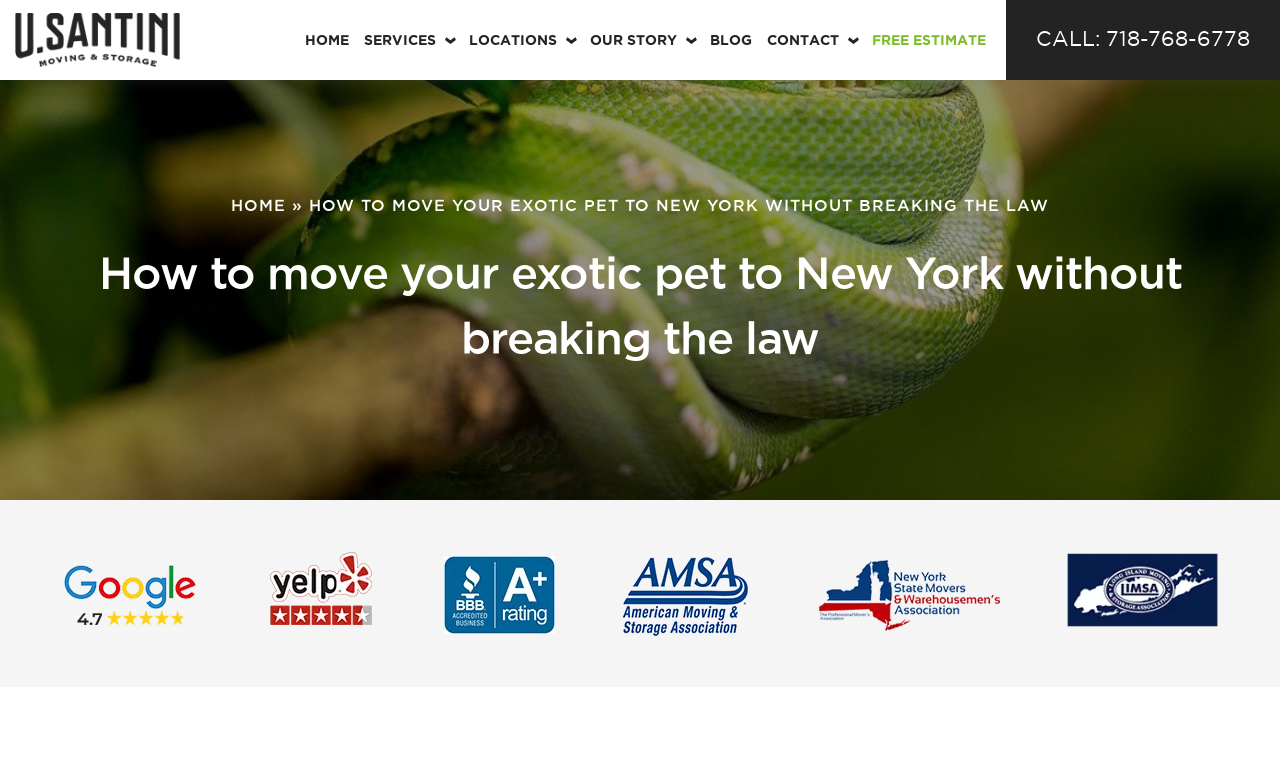Describe all the significant parts and information present on the webpage.

This webpage is about moving exotic pets to New York legally. At the top left, there is a logo of "U.Santini Moving & Storage" with a link to the company's homepage. Next to the logo, there is a navigation menu with links to "HOME", "SERVICES", "LOCATIONS", "OUR STORY", "BLOG", and "CONTACT". On the right side of the navigation menu, there is a call-to-action button "FREE ESTIMATE" and a phone number "718-768-6778" with a link to the homepage.

Below the navigation menu, there is a large heading that reads "How to move your exotic pet to New York without breaking the law". This heading is centered on the page and takes up most of the width. Below the heading, there are six badge images aligned horizontally, spaced evenly apart.

The main content of the webpage is not explicitly described in the accessibility tree, but based on the meta description, it is likely that the article provides information and guidance on moving exotic pets to New York legally.